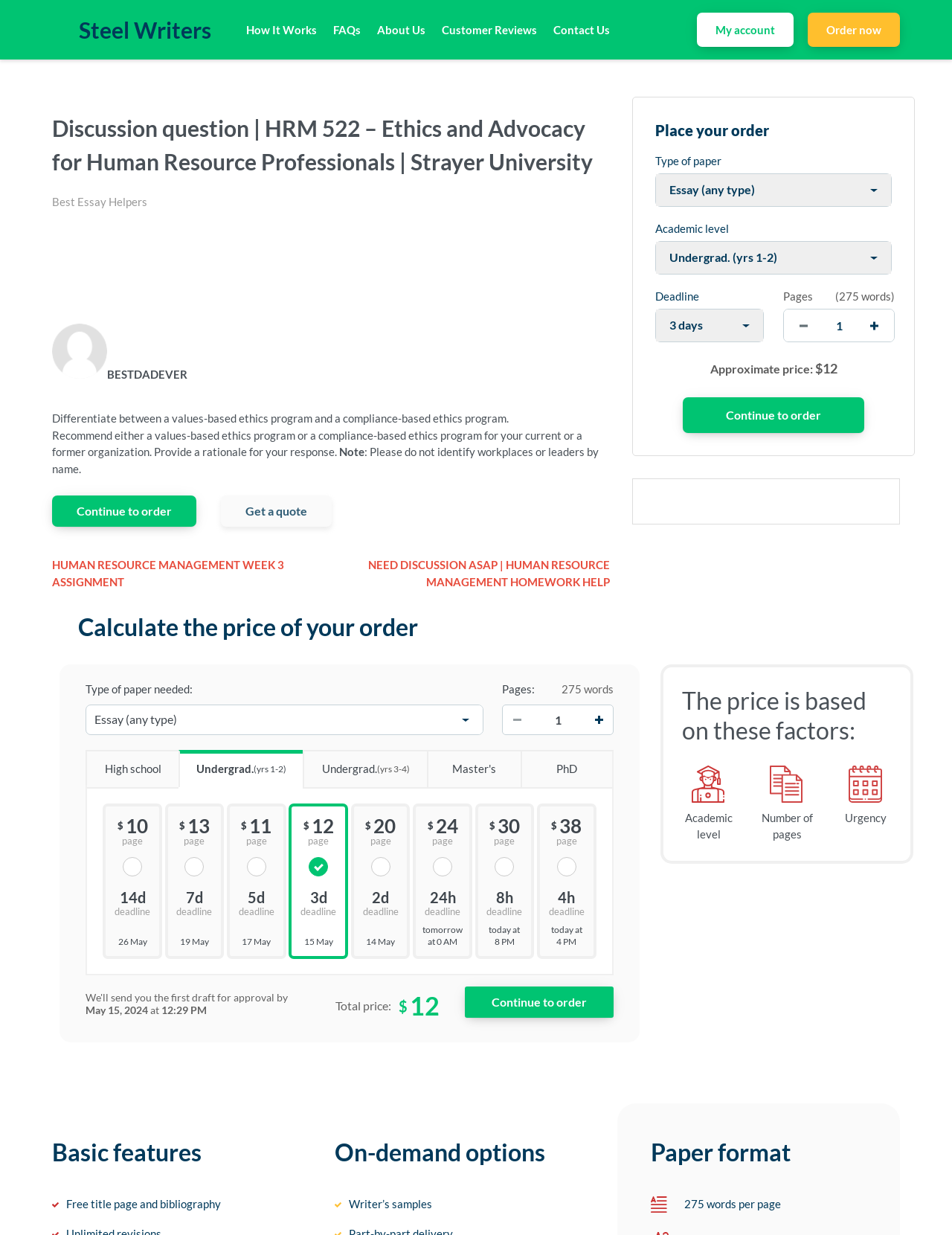Provide the bounding box coordinates for the area that should be clicked to complete the instruction: "Click on the 'Order now' button".

[0.848, 0.01, 0.945, 0.038]